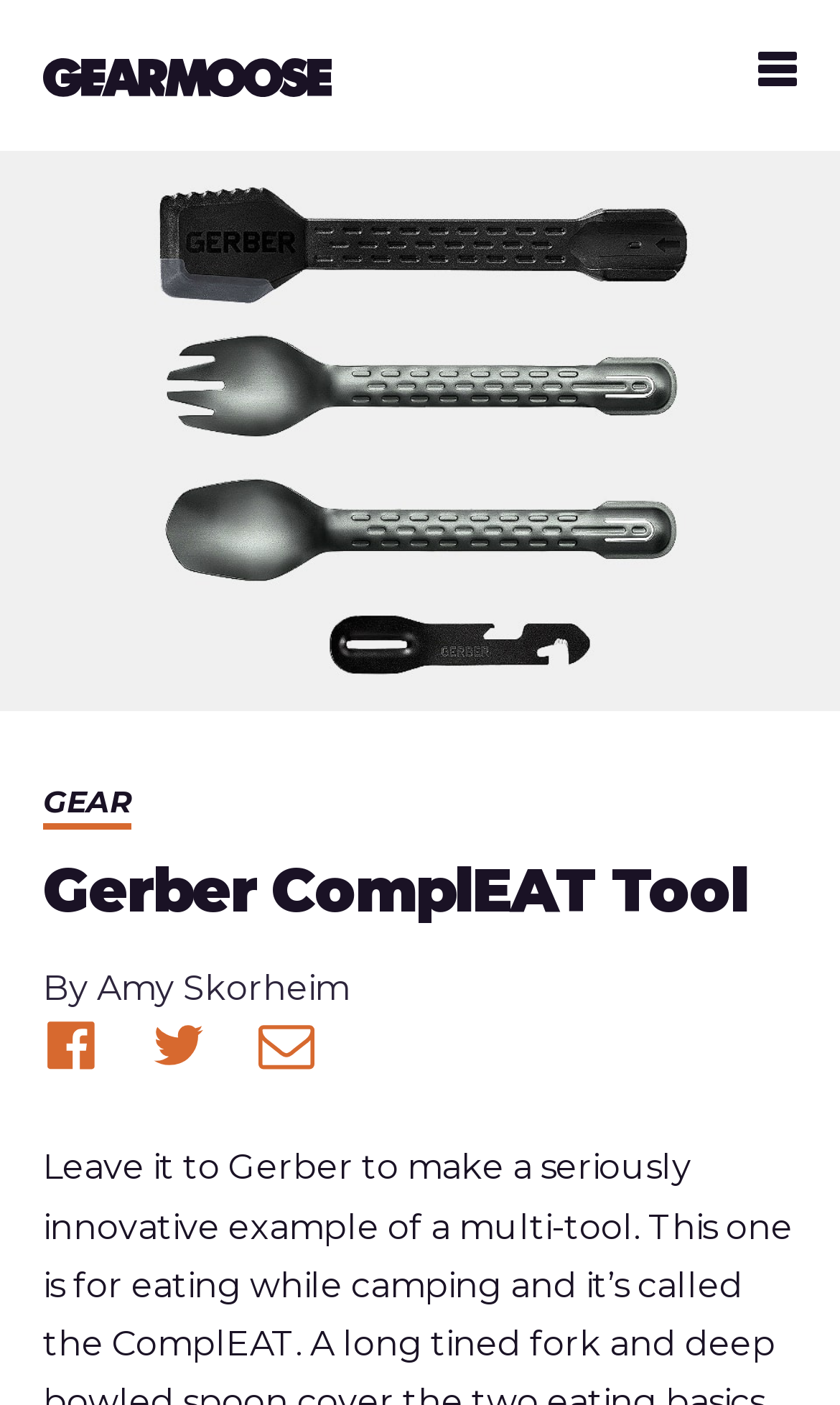Respond to the following question with a brief word or phrase:
What are the sharing options available on the webpage?

Facebook, Twitter, email